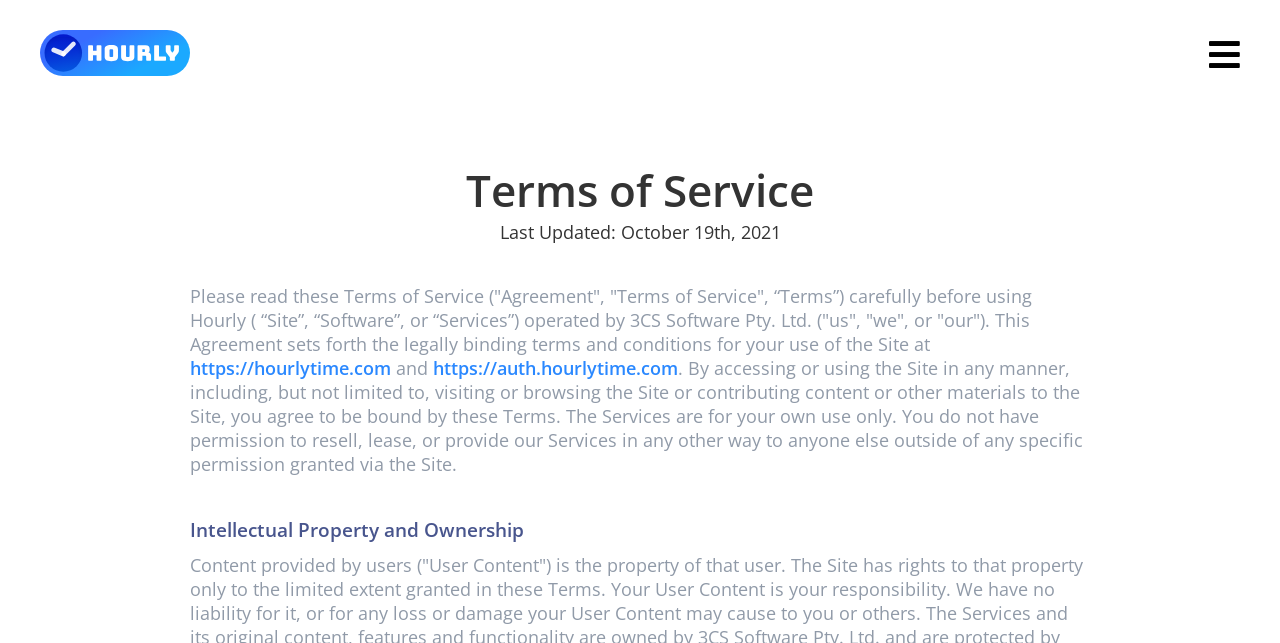What is the main title displayed on this webpage?

Terms of Service